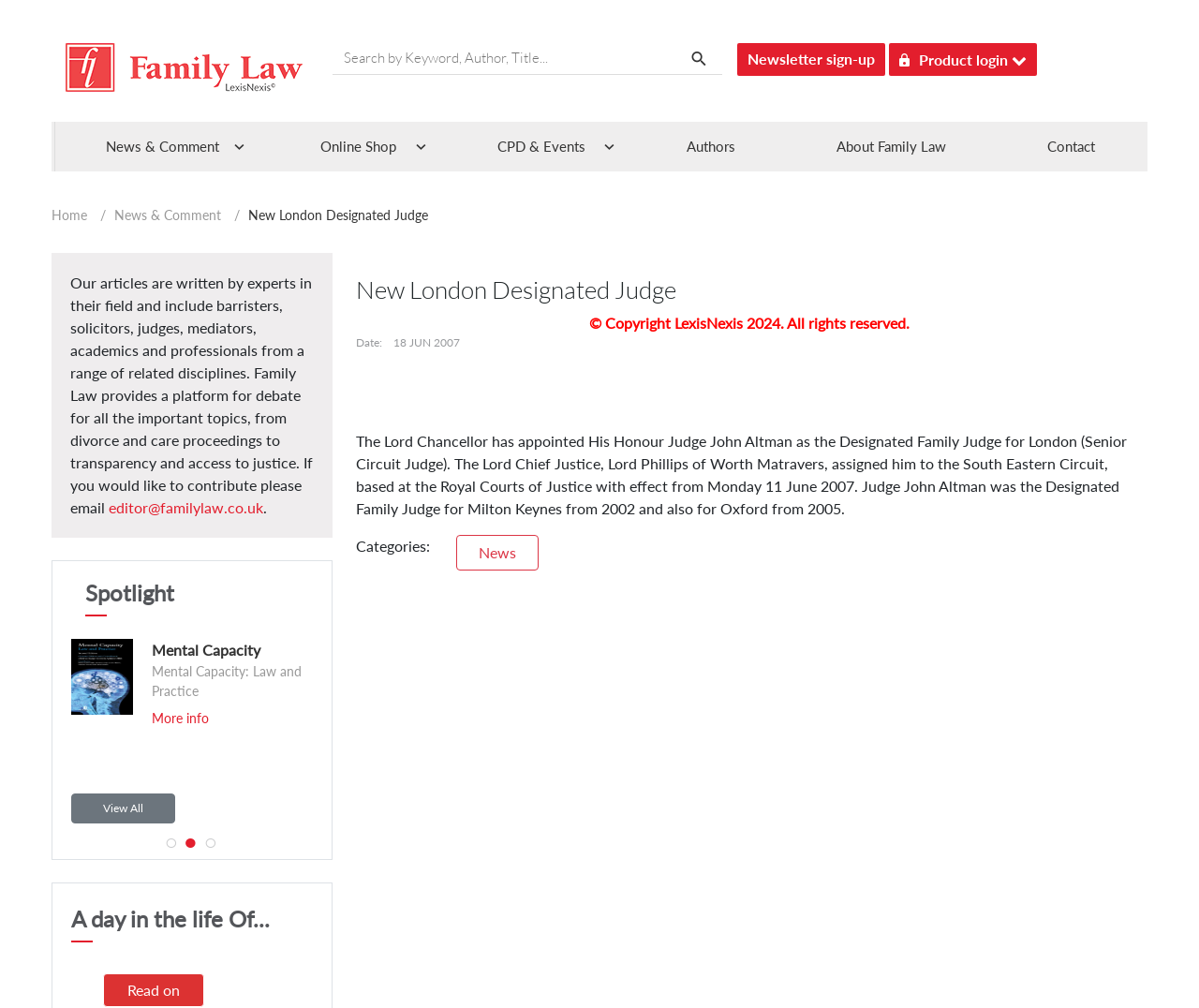What is the name of the judge appointed as the Designated Family Judge for London?
Look at the image and construct a detailed response to the question.

I found this information in the main article section of the webpage, where it is stated that 'The Lord Chancellor has appointed His Honour Judge John Altman as the Designated Family Judge for London (Senior Circuit Judge).'